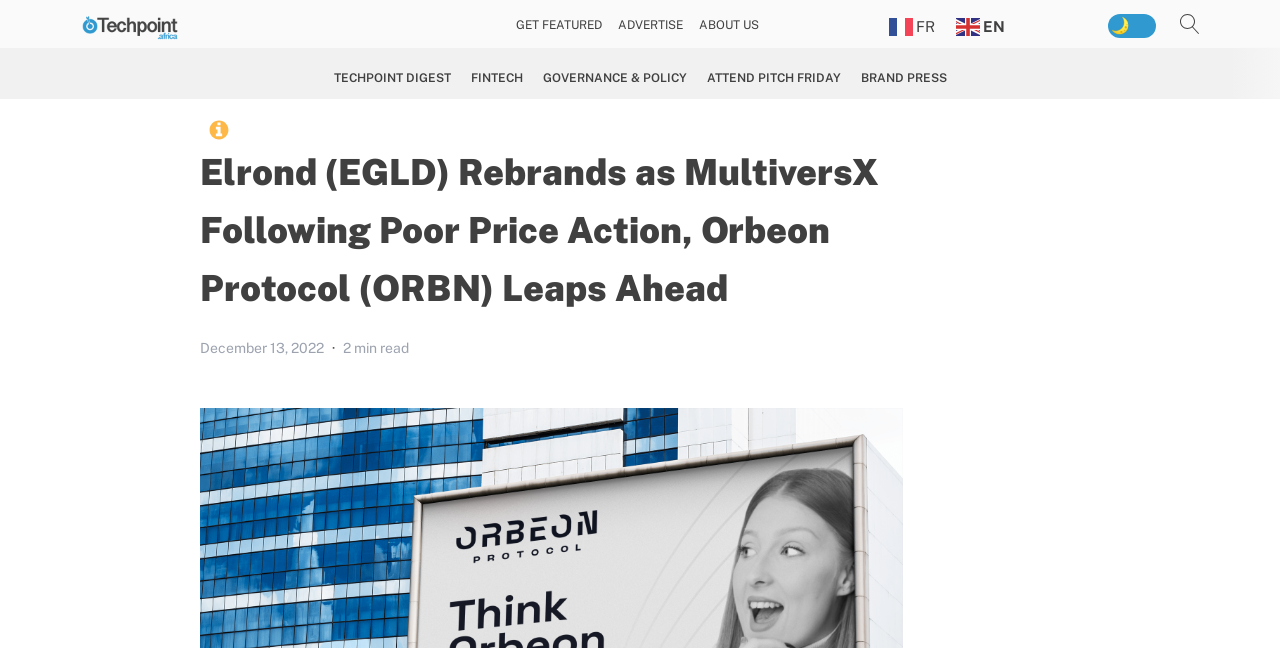What is the language of the webpage?
Please utilize the information in the image to give a detailed response to the question.

I determined the language of the webpage by looking at the language options provided at the top right corner of the webpage, which are 'fr FR' and 'en EN'. Since 'en EN' is selected, I concluded that the language of the webpage is English.